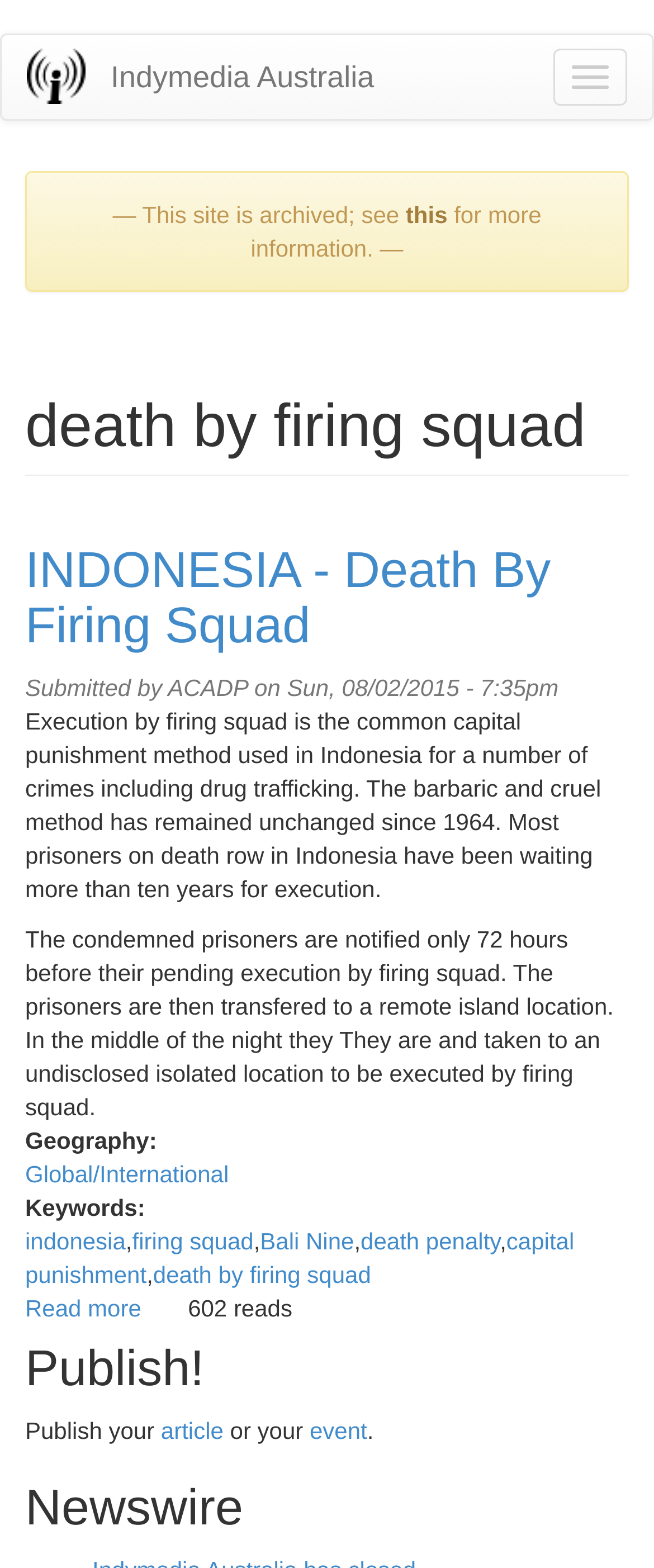Predict the bounding box coordinates for the UI element described as: "Indymedia Australia". The coordinates should be four float numbers between 0 and 1, presented as [left, top, right, bottom].

[0.131, 0.022, 0.61, 0.076]